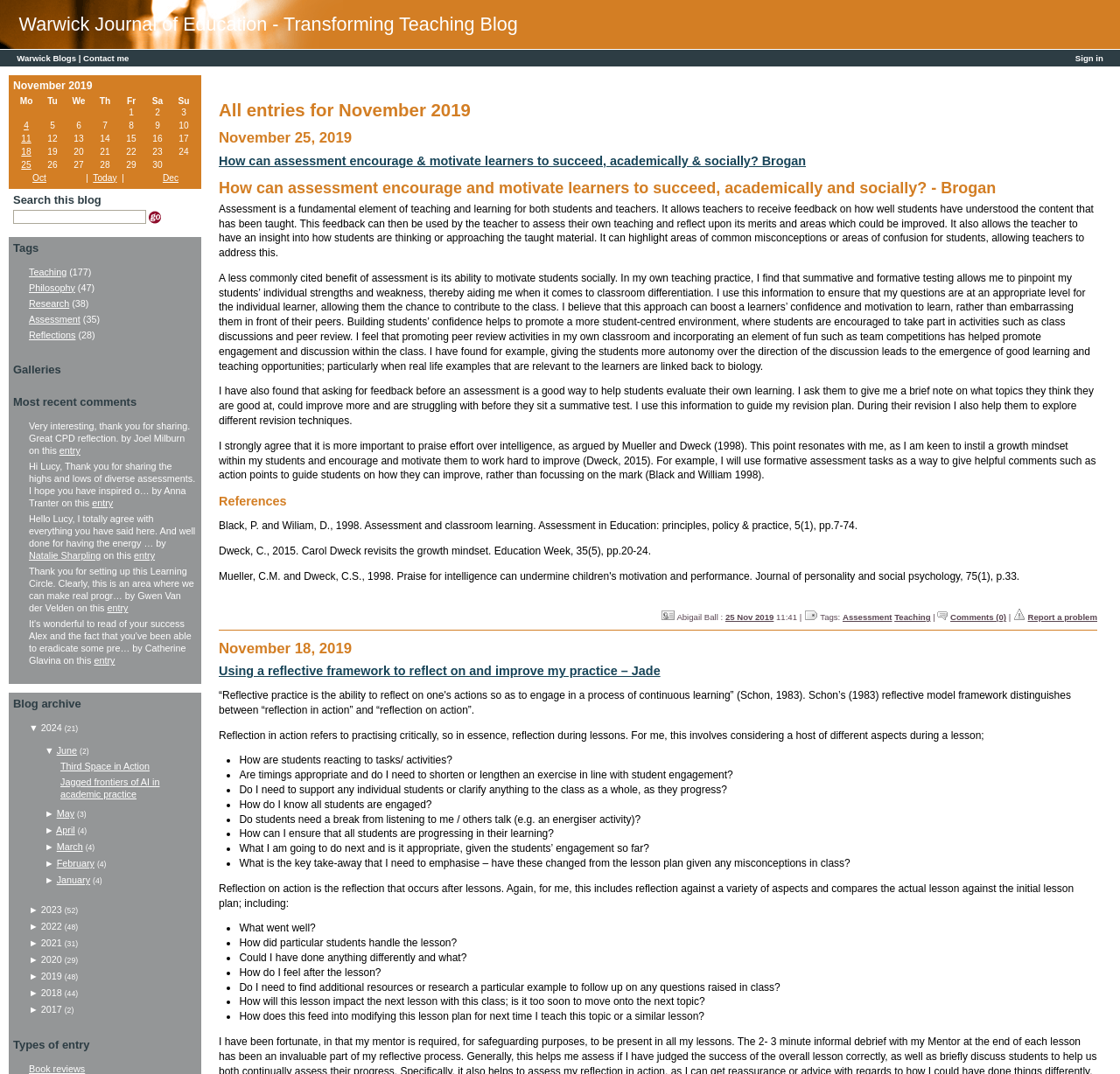What is the title of the blog?
Answer the question in a detailed and comprehensive manner.

The title of the blog can be found at the top of the webpage, which is 'Warwick Journal of Education - Transforming Teaching Blog'. This is the main heading of the blog, indicating the name of the blog.